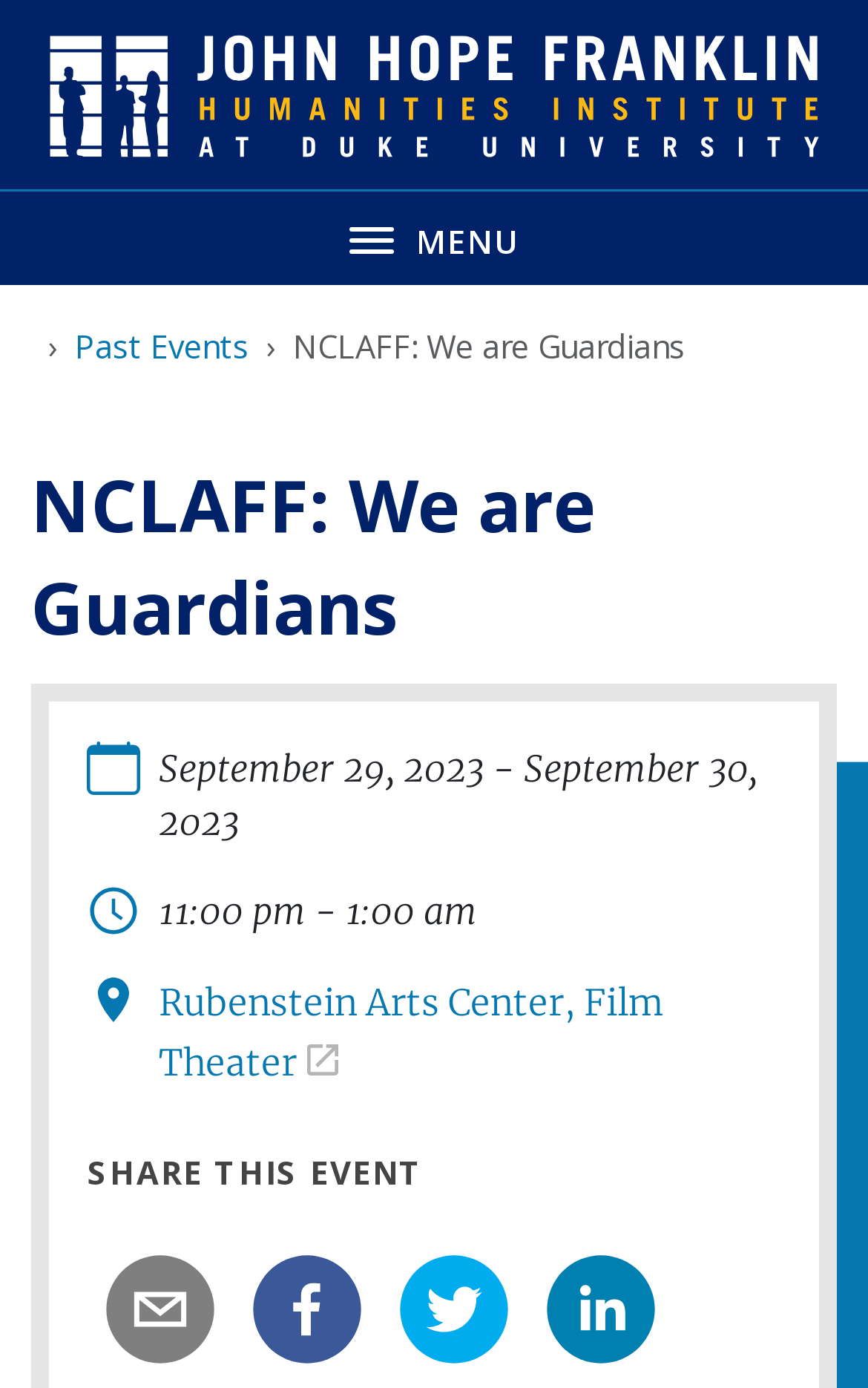Elaborate on the information and visuals displayed on the webpage.

The webpage is about an event titled "NCLAFF: We are Guardians" organized by the John Hope Franklin Humanities Institute. At the top, there is a link to the Franklin Humanities Institute, accompanied by an image of the institute's logo. Next to it, a toggle navigation menu button is located, which has a "MENU" label.

Below the top section, a breadcrumb navigation menu is displayed, showing the event's title and a link to "Past Events". The main event title "NCLAFF: We are Guardians" is presented as a heading, accompanied by three images and a series of text elements describing the event details, including the date range "September 29 - 30, 2023" and the time "11:00 pm - 1:00 am".

The event location is specified as the "Rubenstein Arts Center, Film Theater", which is a link. A "SHARE THIS EVENT" section is located below, featuring four social media buttons for email, Facebook, Twitter, and LinkedIn, each with an accompanying image.